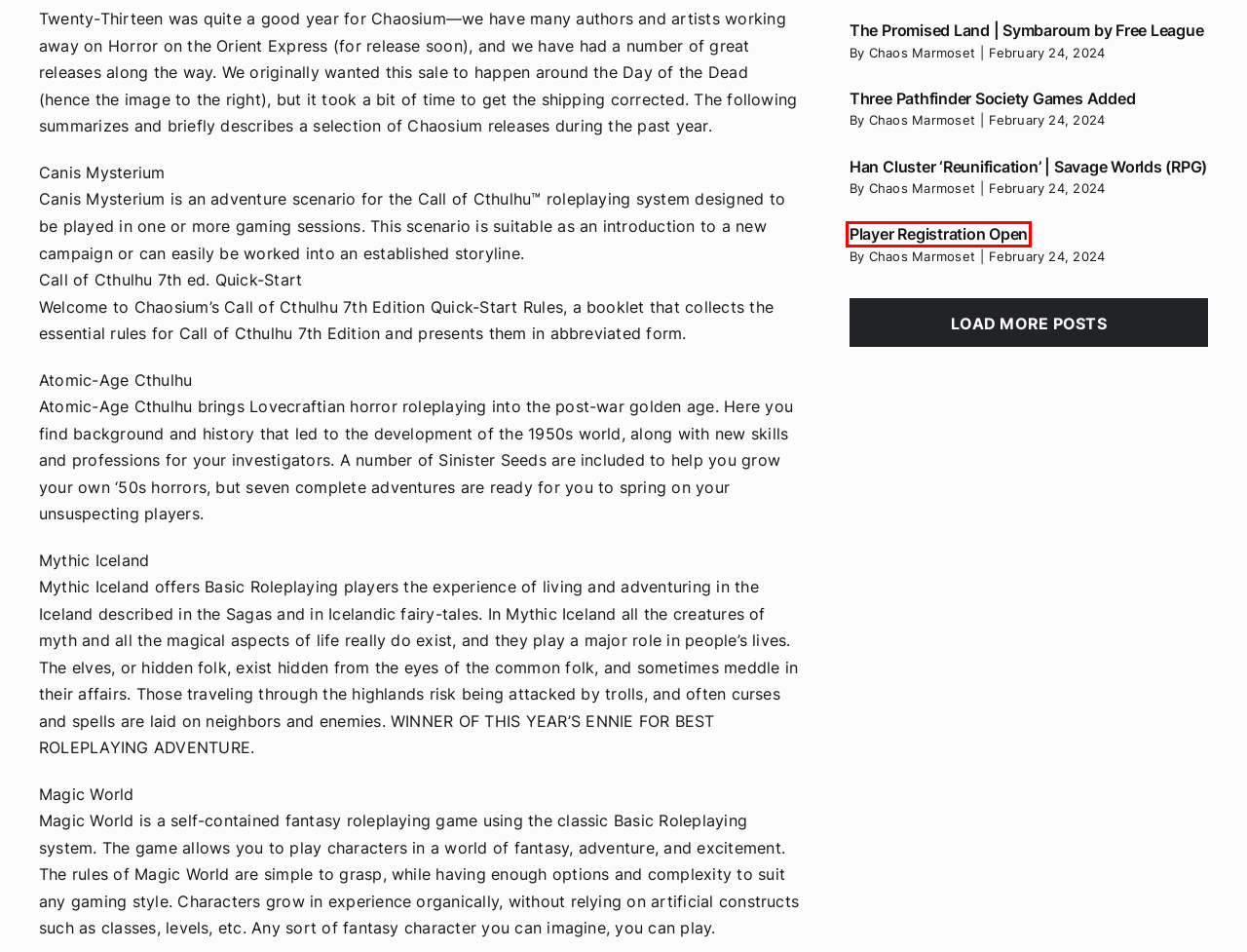Examine the screenshot of a webpage with a red bounding box around a UI element. Your task is to identify the webpage description that best corresponds to the new webpage after clicking the specified element. The given options are:
A. Three Pathfinder Society Games Added – Impossible Realities
B. Games by GM Edition, today Phzoul! – Impossible Realities
C. About – Impossible Realities
D. Player Registration Open – Impossible Realities
E. Chaos Marmoset – Impossible Realities
F. The Promised Land | Symbaroum by Free League – Impossible Realities
G. Call for GM’s, Boardgames and Vendors – Impossible Realities
H. Han Cluster ‘Reunification’ | Savage Worlds (RPG) – Impossible Realities

D